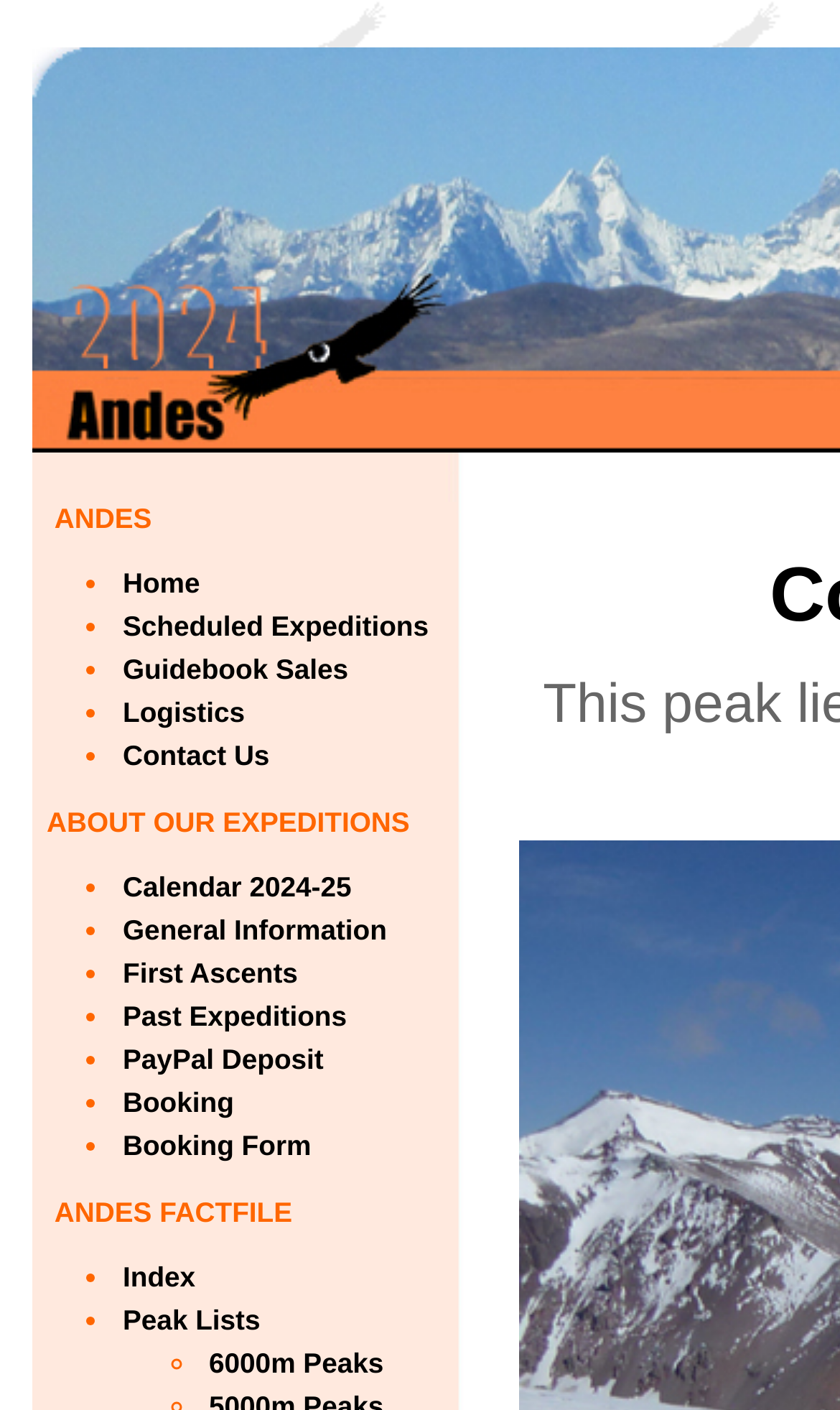Indicate the bounding box coordinates of the element that must be clicked to execute the instruction: "view calendar 2024-25". The coordinates should be given as four float numbers between 0 and 1, i.e., [left, top, right, bottom].

[0.141, 0.617, 0.418, 0.64]